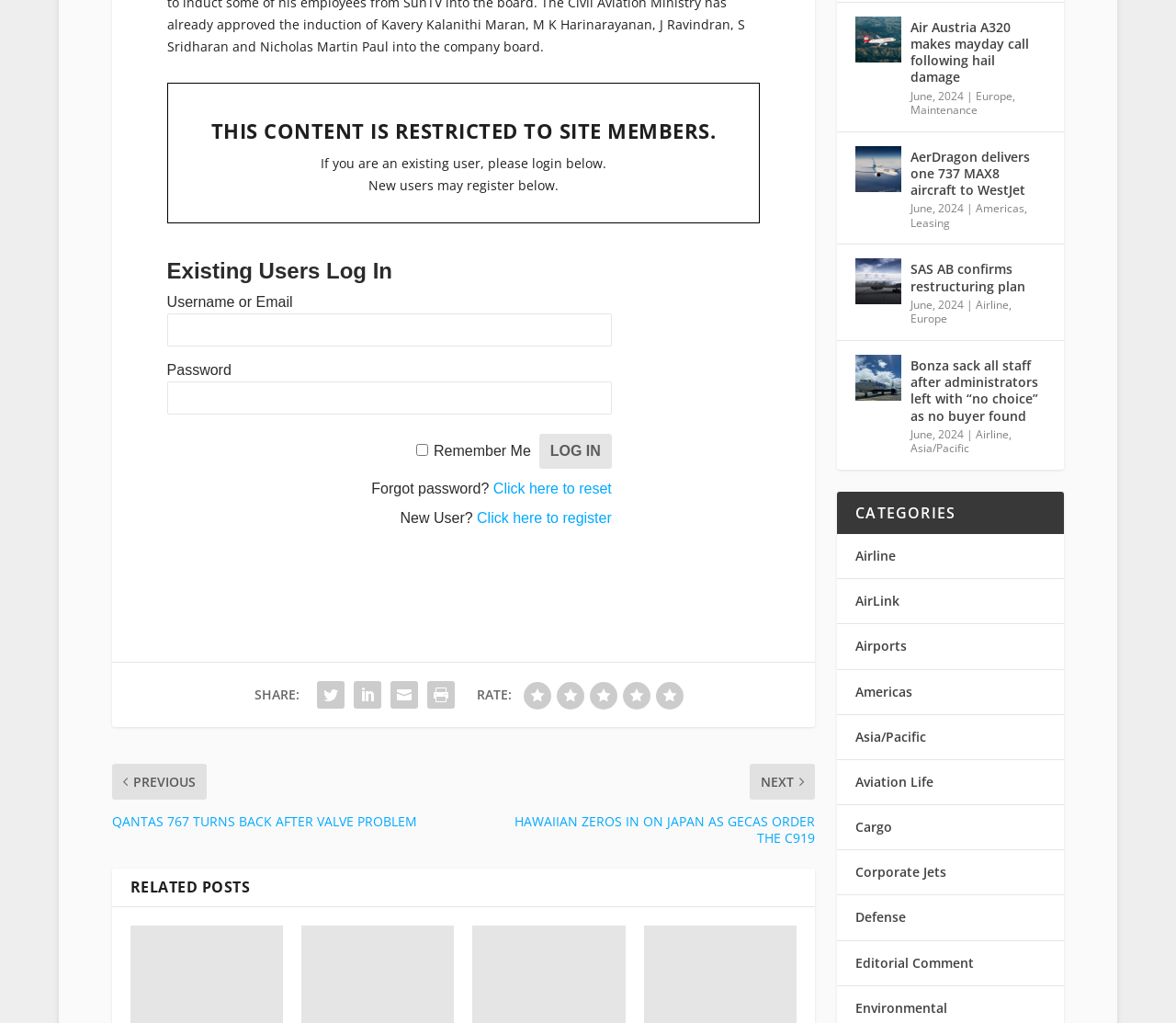Please answer the following query using a single word or phrase: 
What is the purpose of the 'Log In' button?

To log in to the site